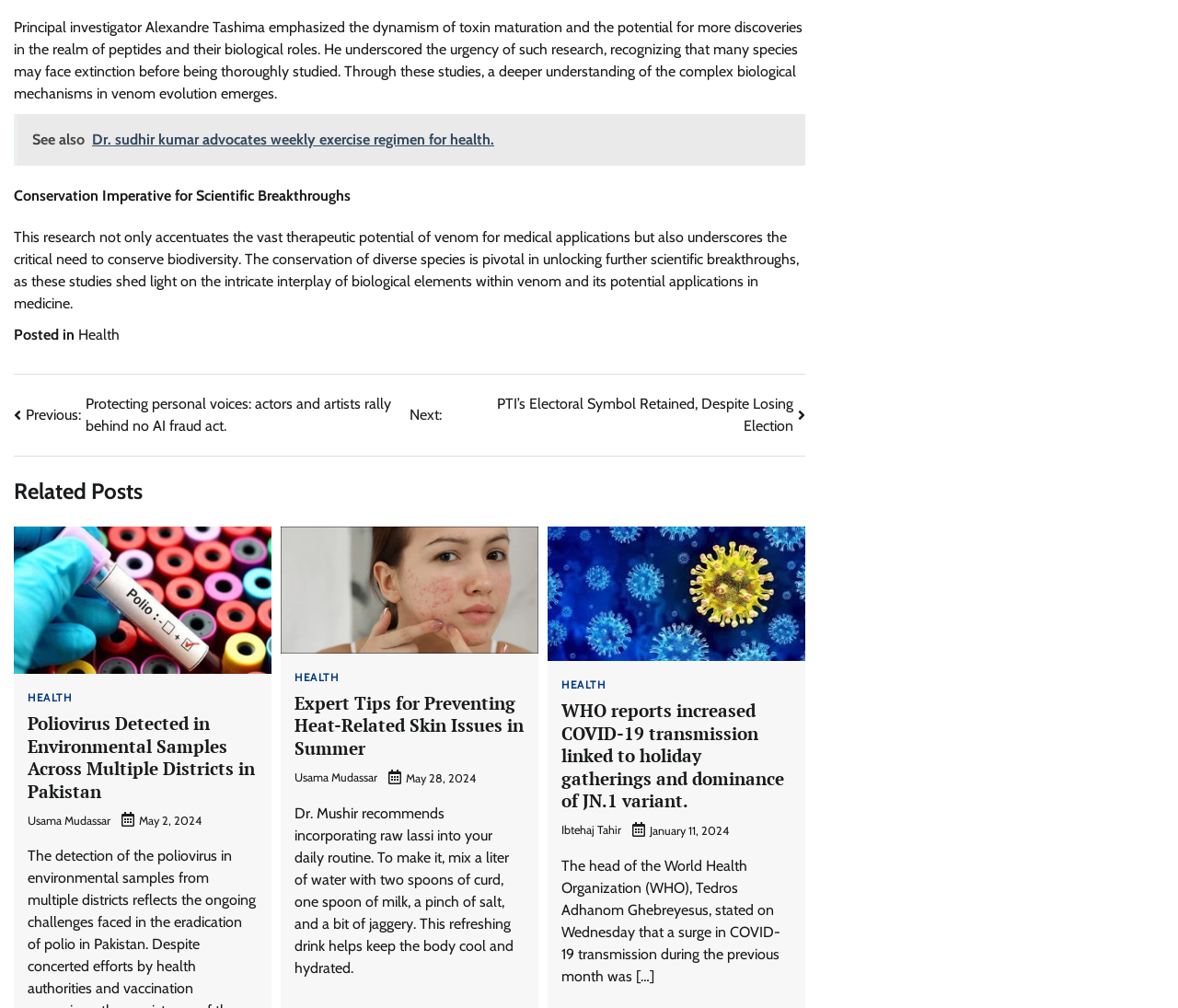Determine the bounding box coordinates of the clickable area required to perform the following instruction: "Click on 'WHO reports increased COVID-19 transmission linked to holiday gatherings and dominance of JN.1 variant.'". The coordinates should be represented as four float numbers between 0 and 1: [left, top, right, bottom].

[0.477, 0.693, 0.666, 0.806]